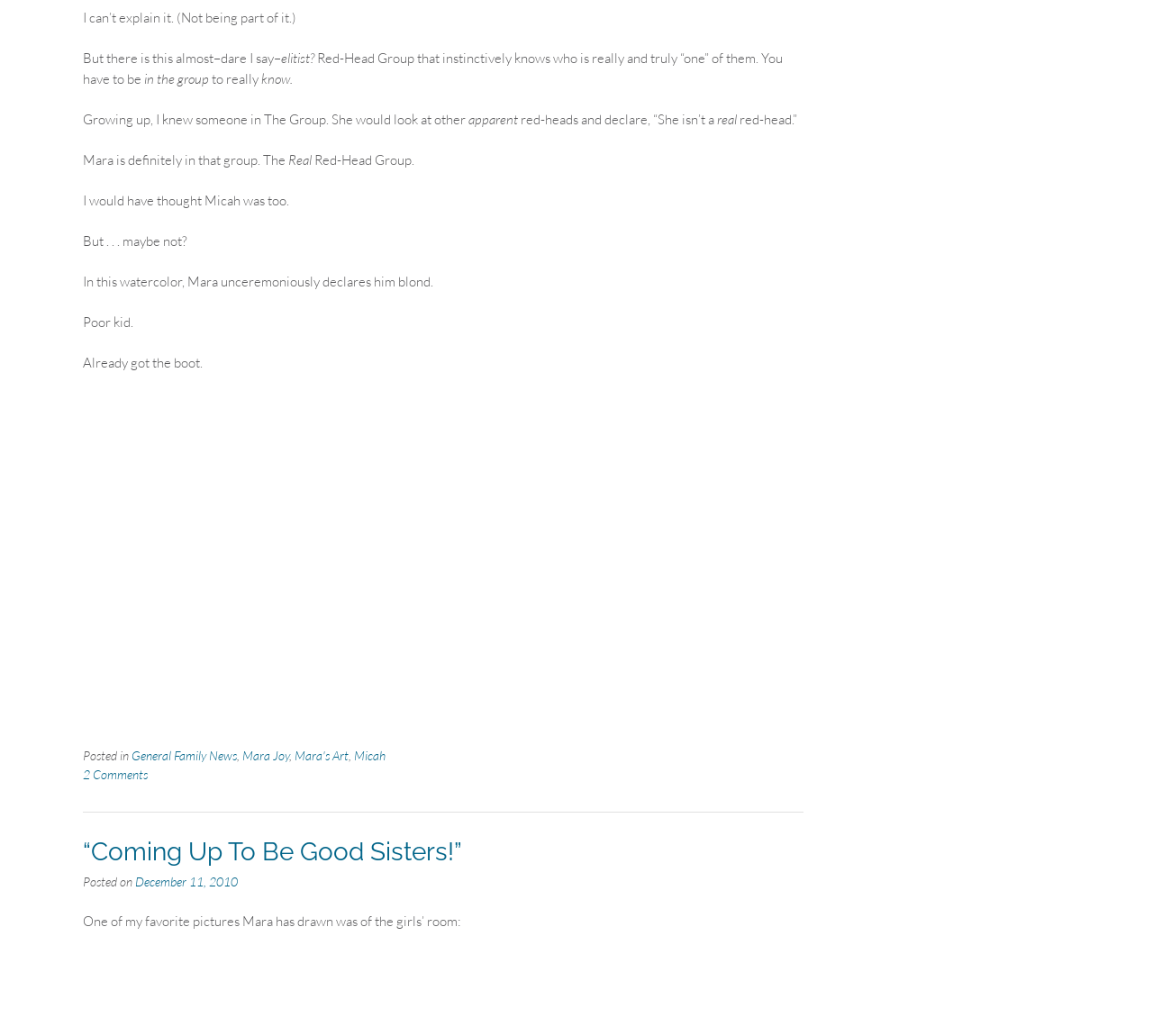Please identify the bounding box coordinates of the clickable area that will allow you to execute the instruction: "Click the link to view General Family News".

[0.114, 0.722, 0.205, 0.737]